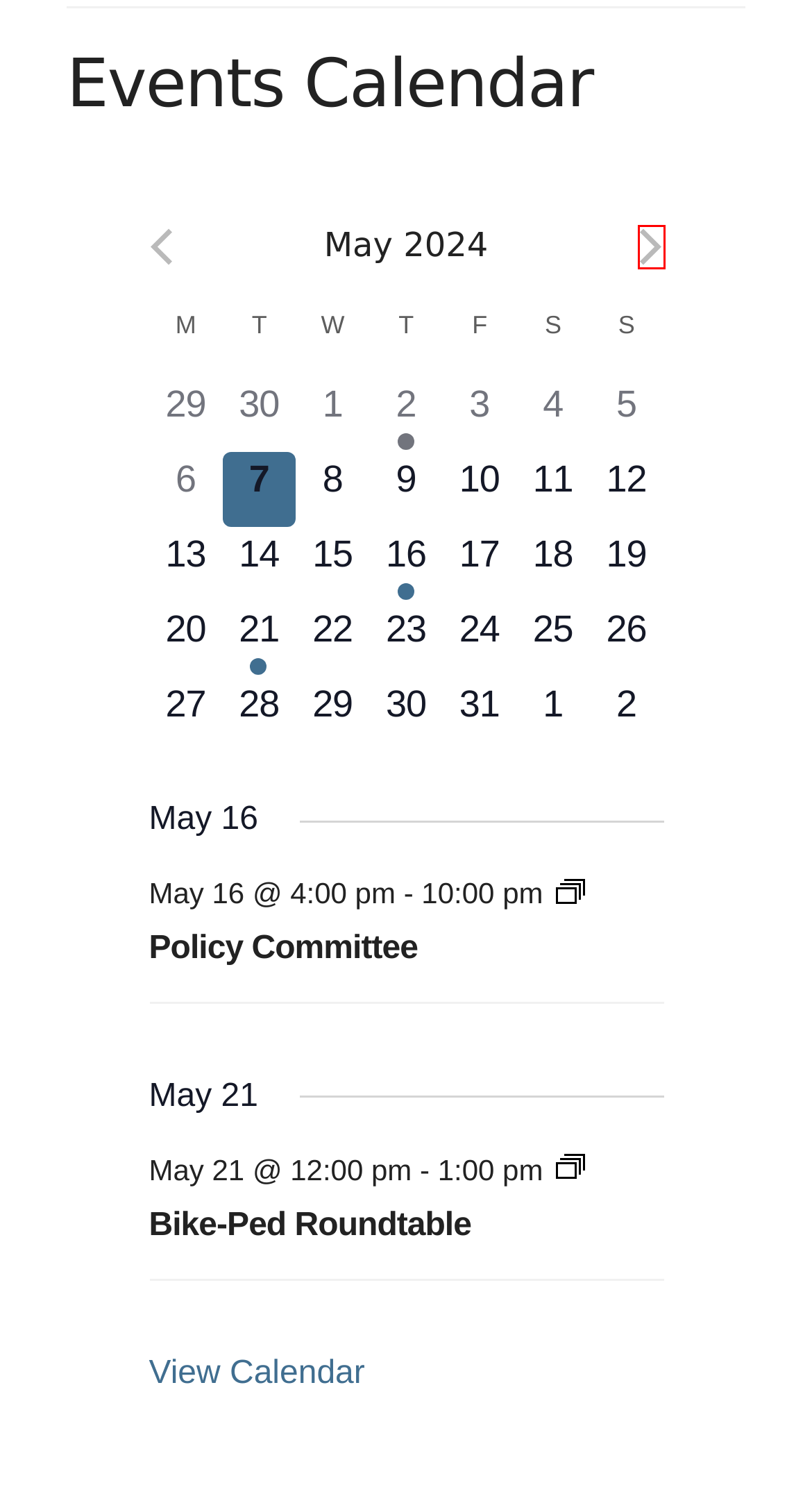You have been given a screenshot of a webpage with a red bounding box around a UI element. Select the most appropriate webpage description for the new webpage that appears after clicking the element within the red bounding box. The choices are:
A. Events for June 2024 – Des Moines Area MPO
B. Policy Committee – Des Moines Area MPO
C. FFY 2028 Transportation Alternatives Program (STBG Set-Aside) – Des Moines Area MPO
D. February 2021 – Des Moines Area MPO
E. Events from March 7 – July 17 – Des Moines Area MPO
F. Bike-Ped Roundtable – Des Moines Area MPO
G. Events for May 2024 – Des Moines Area MPO
H. Events for April 2024 – Des Moines Area MPO

A